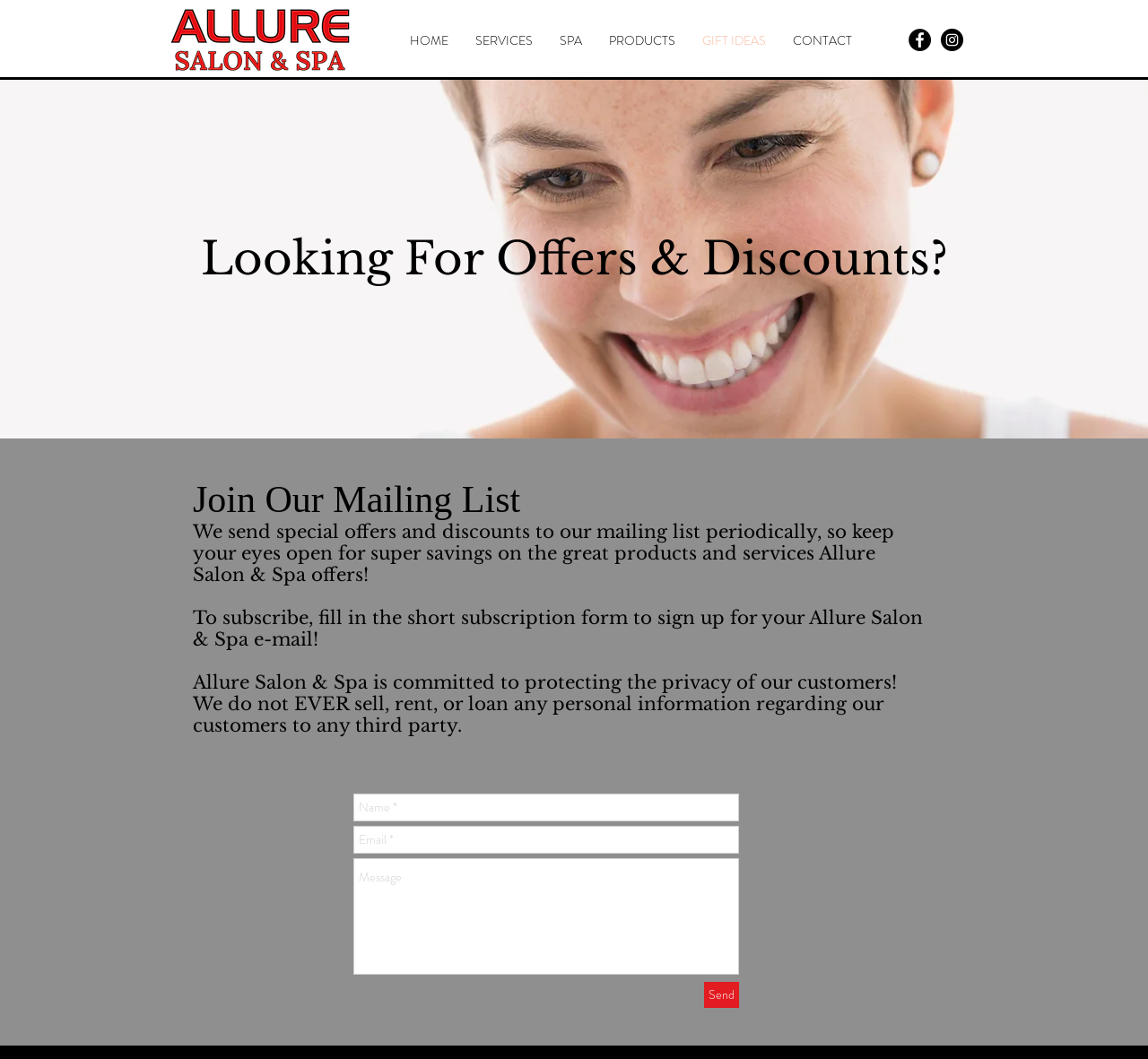Identify the bounding box of the UI component described as: "aria-label="Facebook - Black Circle"".

[0.791, 0.027, 0.811, 0.048]